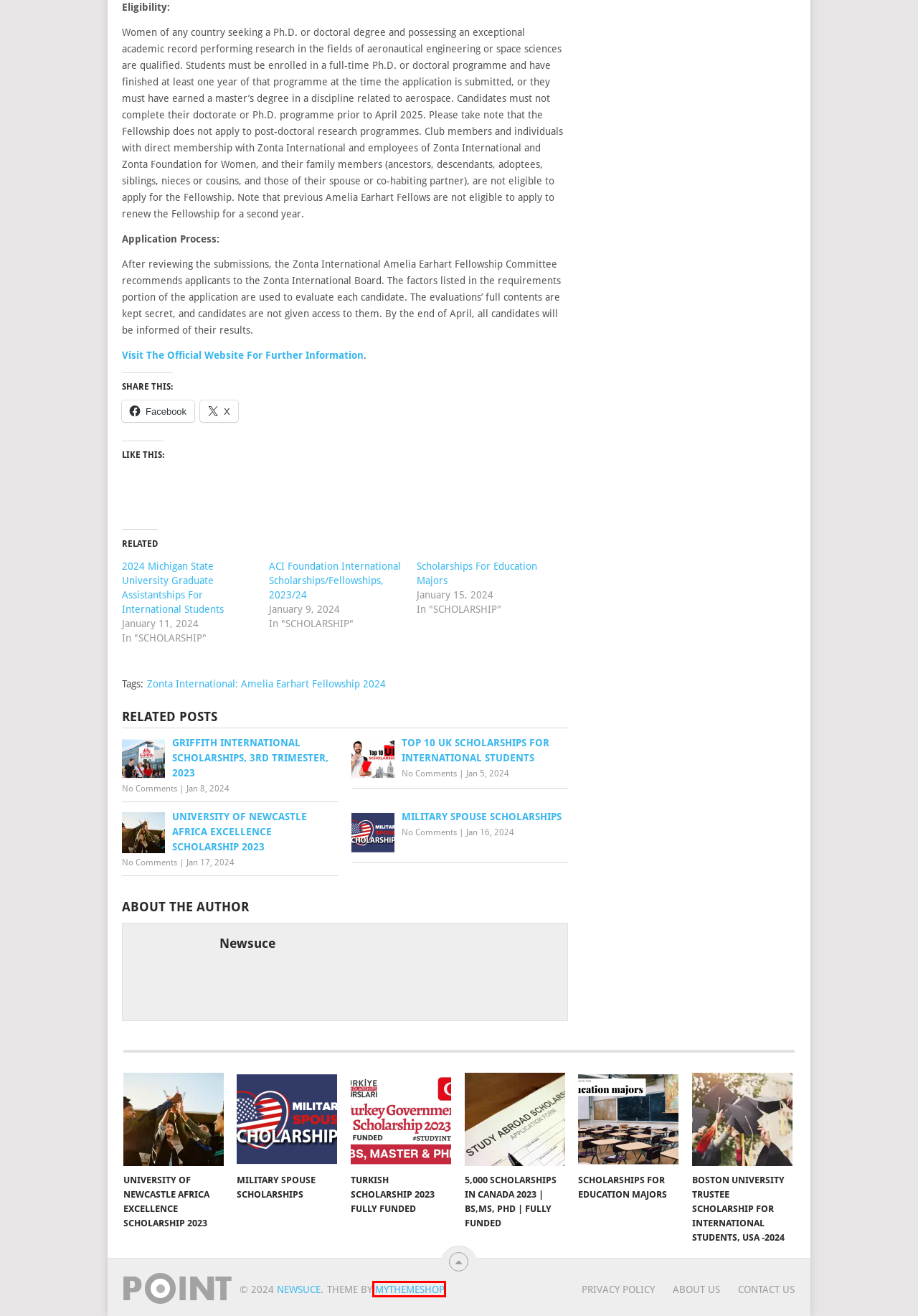Observe the webpage screenshot and focus on the red bounding box surrounding a UI element. Choose the most appropriate webpage description that corresponds to the new webpage after clicking the element in the bounding box. Here are the candidates:
A. ACI Foundation International Scholarships/Fellowships, 2023/24 | Newsuce
B. Top 10 UK Scholarships for International Students | Newsuce
C. Premium WordPress Themes and Plugins by MyThemeShop
D. 2024 Michigan State University Graduate Assistantships For International Students | Newsuce
E. Zonta International: Amelia Earhart Fellowship 2024 Archives | Newsuce
F. Boston University Trustee Scholarship For International Students, USA -2024 | Newsuce
G. PRIVACY POLICY | Newsuce
H. ABOUT US | Newsuce

C